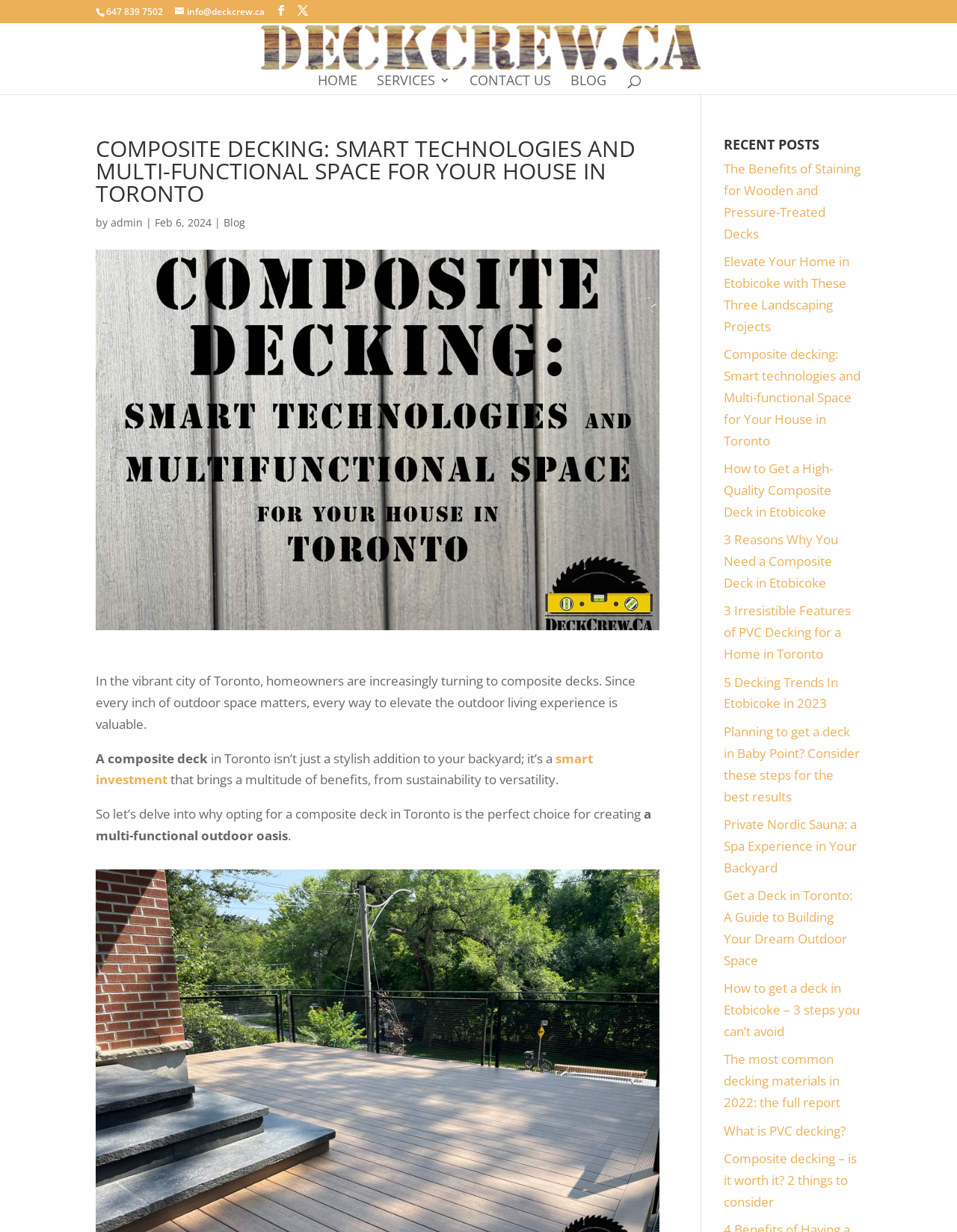What is the phone number on the top left?
With the help of the image, please provide a detailed response to the question.

I found the phone number by looking at the top left section of the webpage, where I saw a static text element with the content '647 839 7502'.